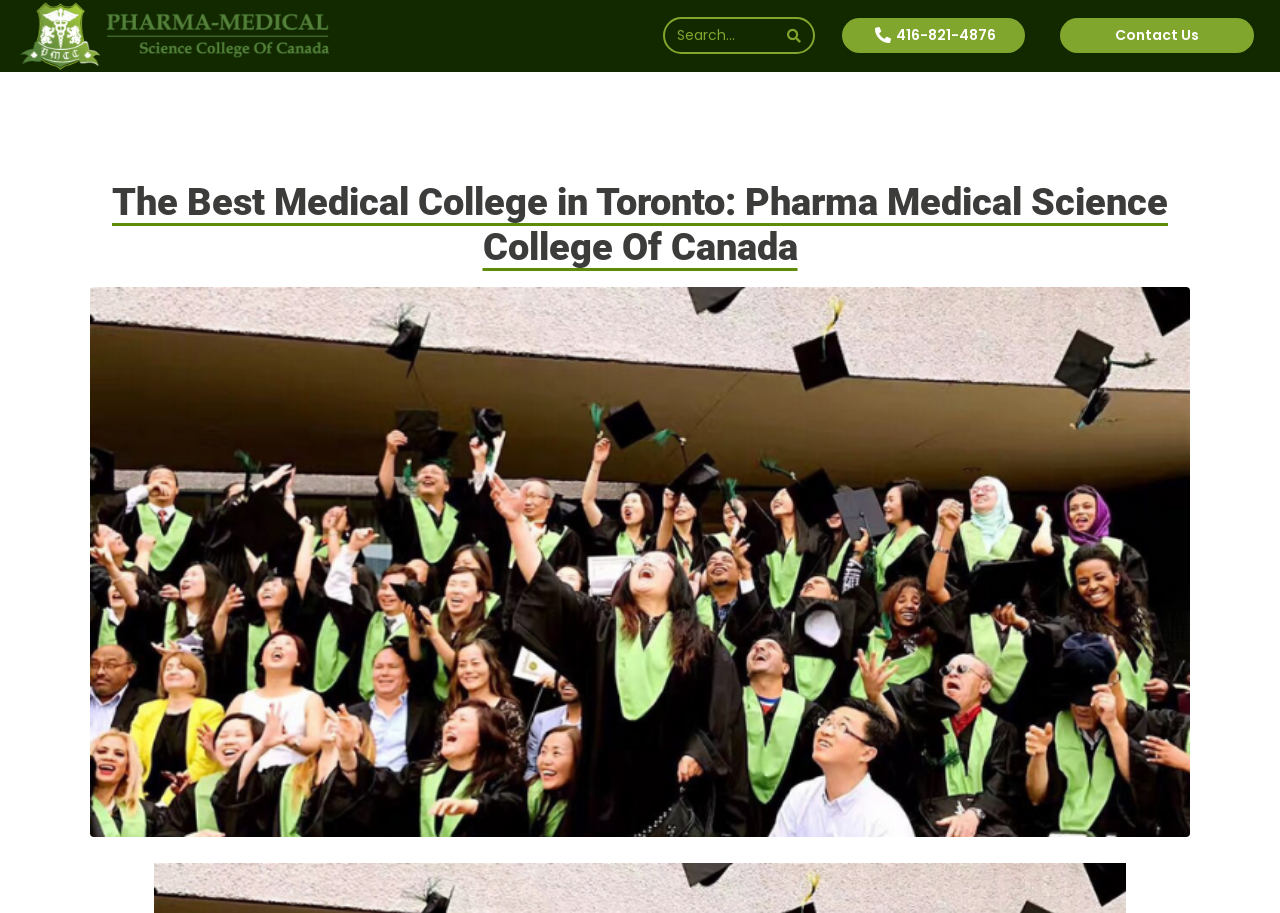Determine the bounding box coordinates of the clickable region to carry out the instruction: "Click on the Pharma Medical logo".

[0.016, 0.002, 0.257, 0.076]